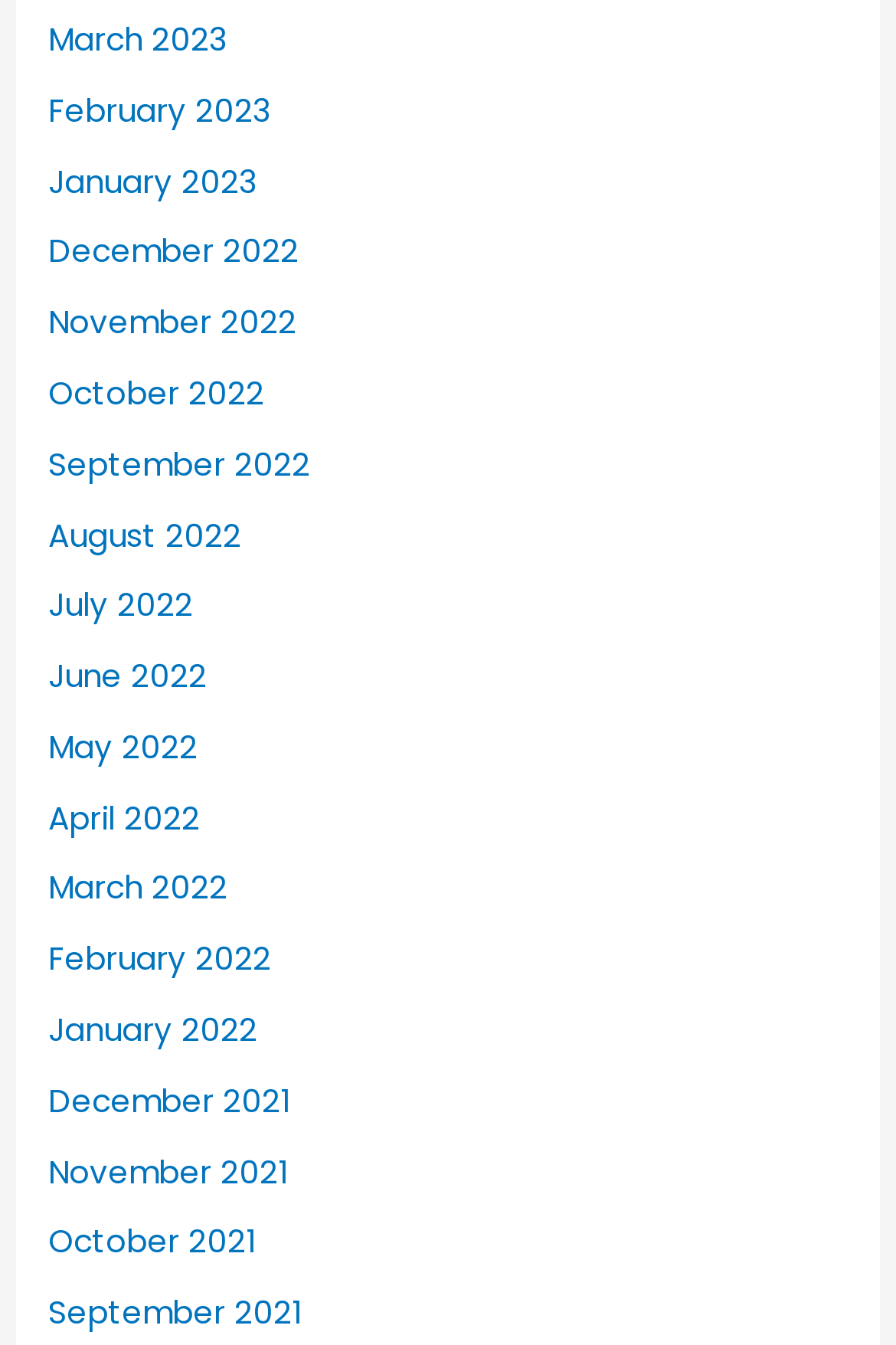Determine the bounding box coordinates of the clickable element to complete this instruction: "Visit the page about Whiskey and Moonshine". Provide the coordinates in the format of four float numbers between 0 and 1, [left, top, right, bottom].

None